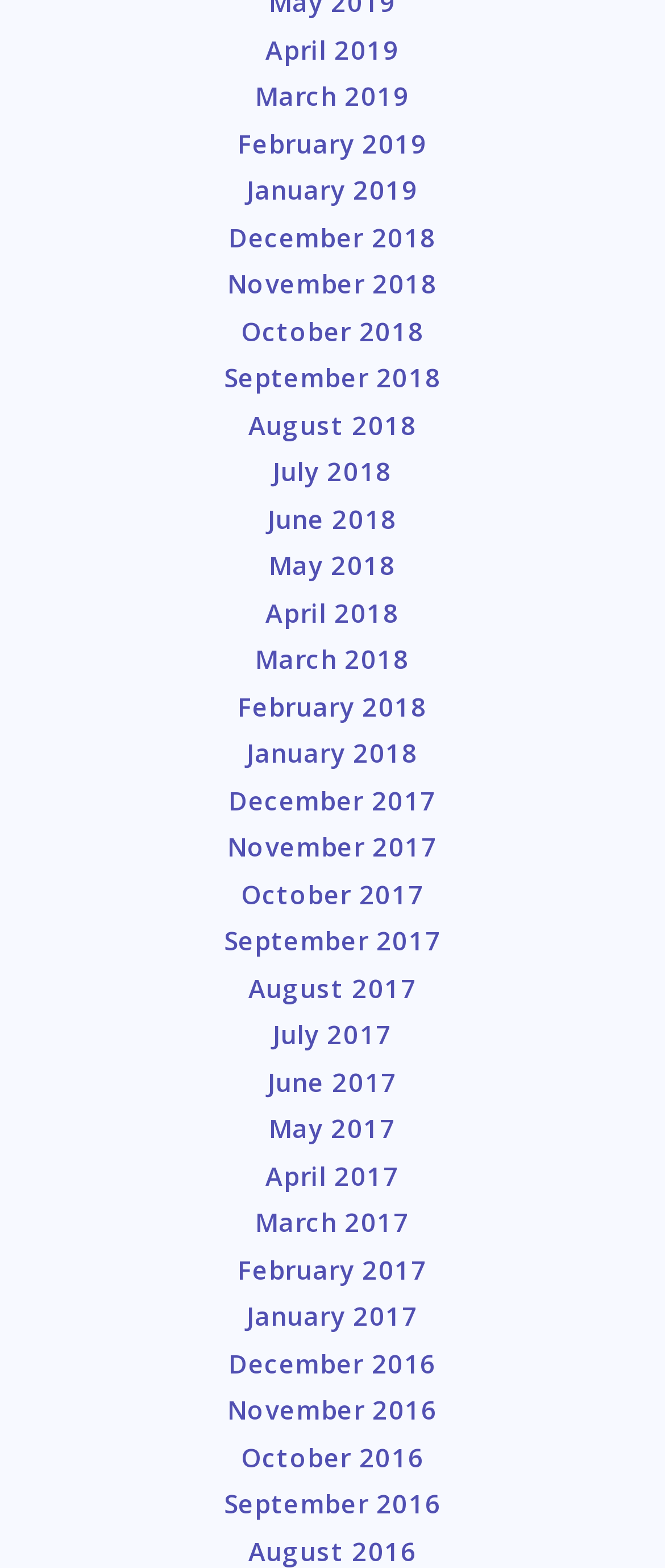Using the provided element description: "Shaik", determine the bounding box coordinates of the corresponding UI element in the screenshot.

None